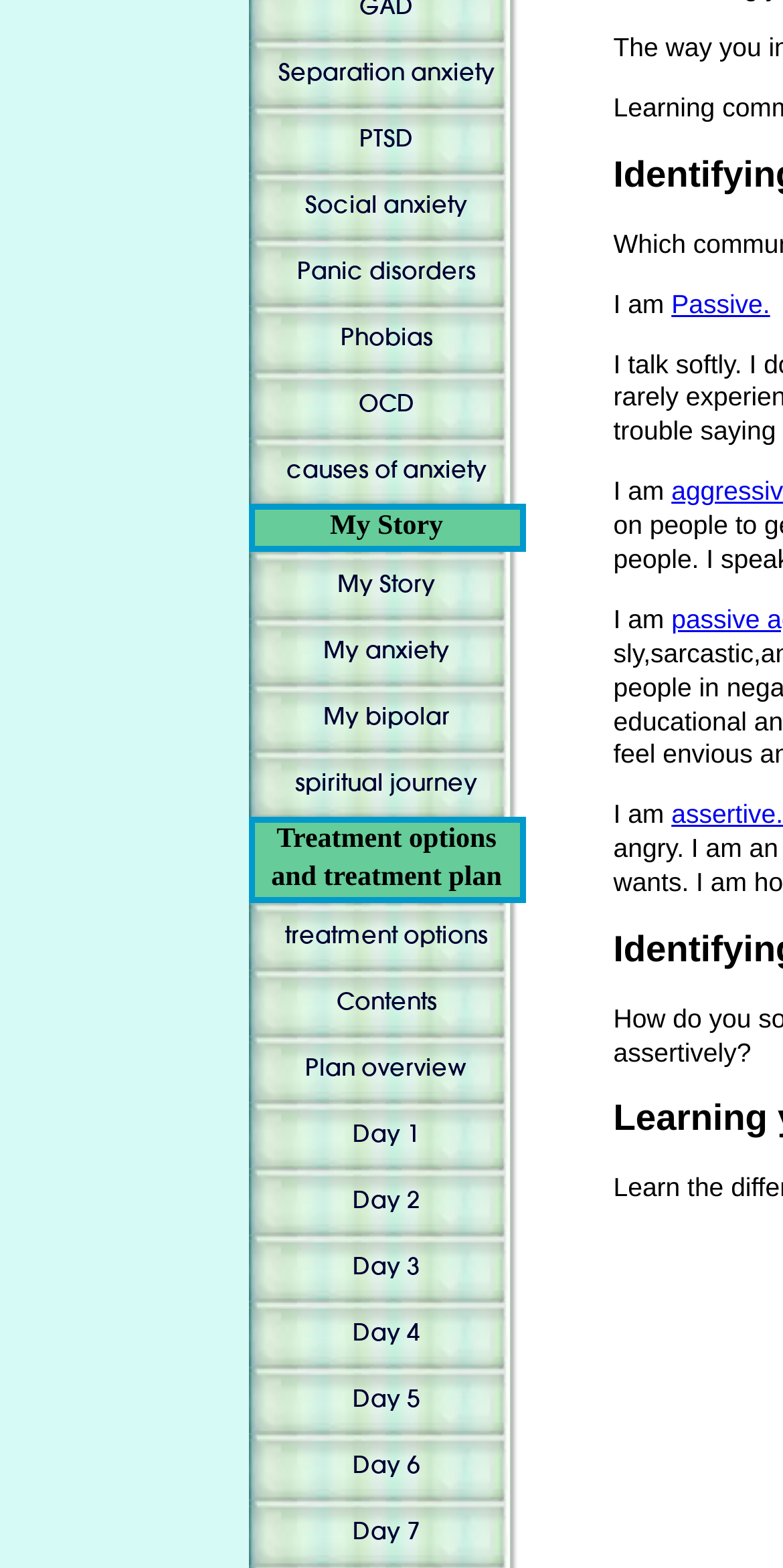How many times does the phrase 'I am' appear?
Using the information from the image, give a concise answer in one word or a short phrase.

2